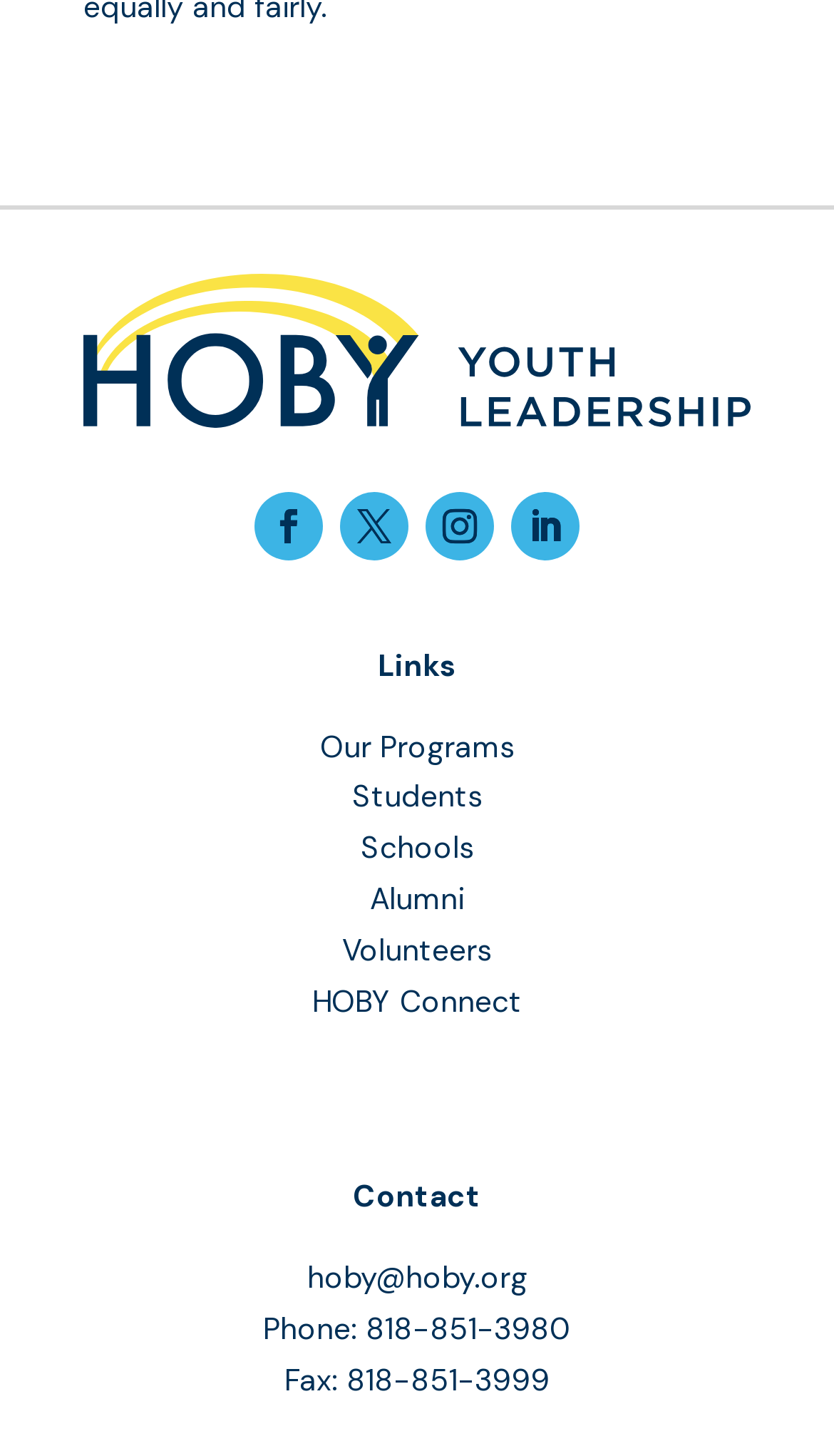Please specify the bounding box coordinates of the clickable region to carry out the following instruction: "View 'Students' page". The coordinates should be four float numbers between 0 and 1, in the format [left, top, right, bottom].

[0.422, 0.534, 0.578, 0.56]